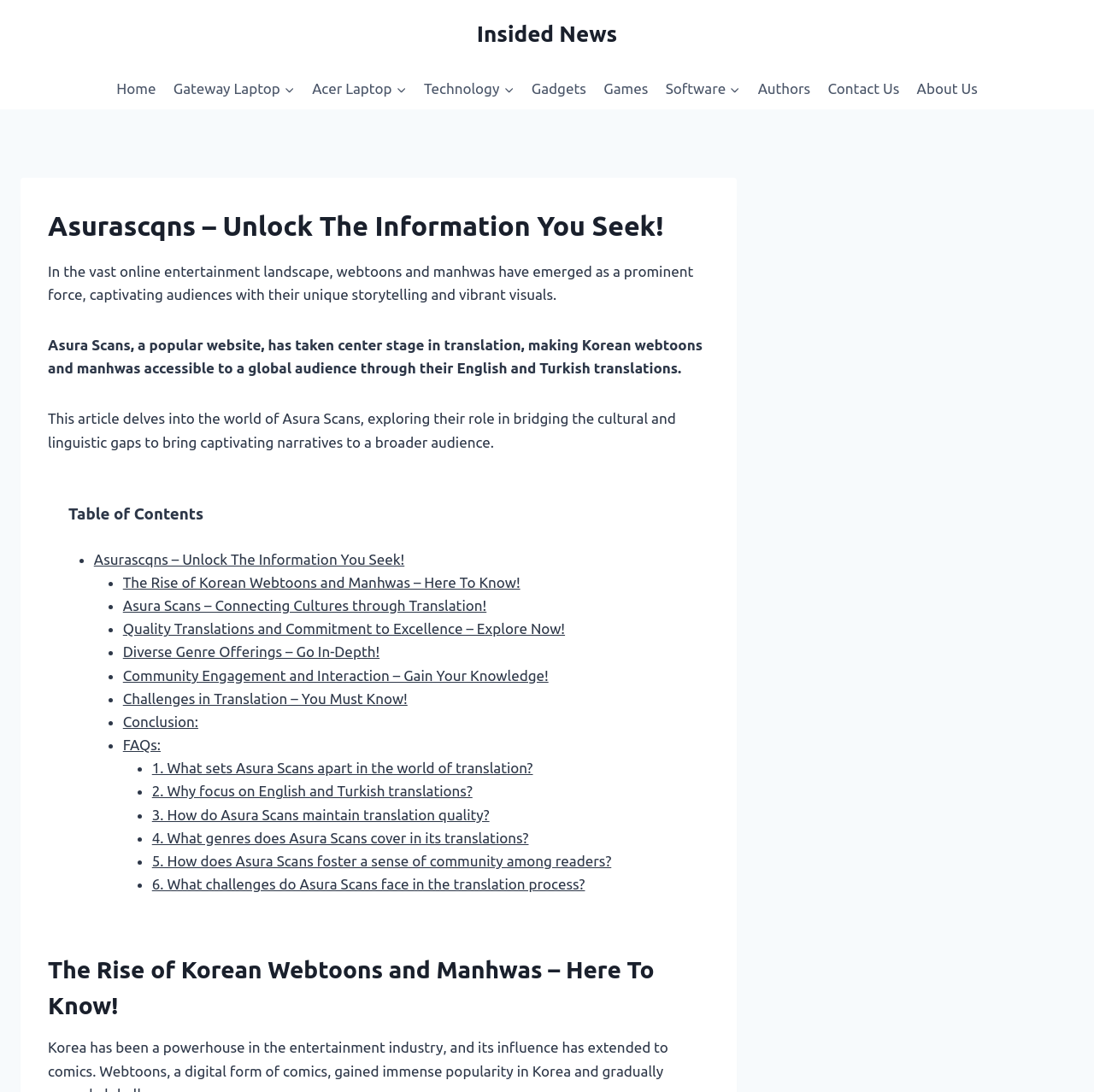Identify the bounding box for the given UI element using the description provided. Coordinates should be in the format (top-left x, top-left y, bottom-right x, bottom-right y) and must be between 0 and 1. Here is the description: SoftwareExpand

[0.6, 0.063, 0.685, 0.1]